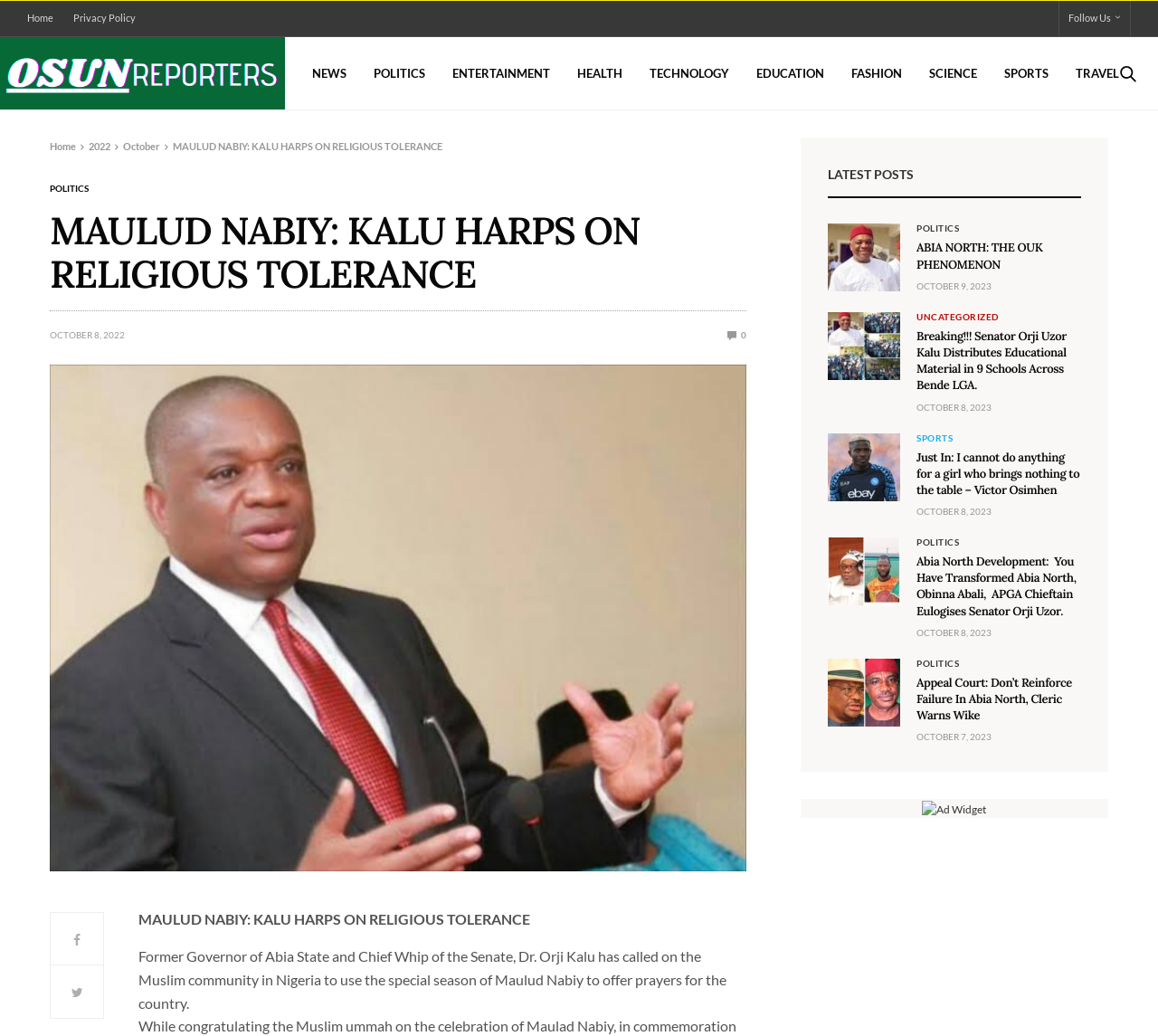Can you specify the bounding box coordinates of the area that needs to be clicked to fulfill the following instruction: "Check the image advertisement"?

[0.796, 0.773, 0.852, 0.789]